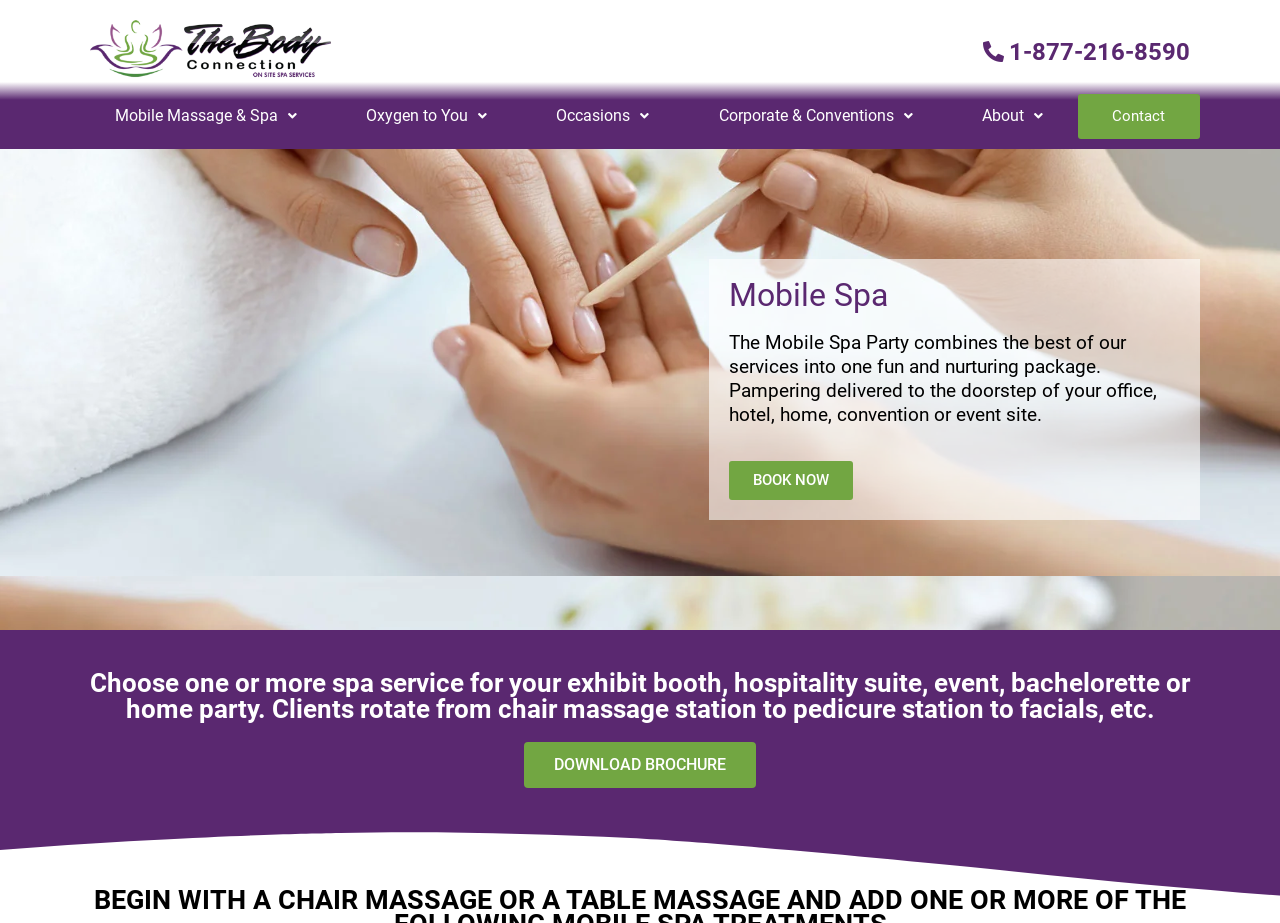Kindly determine the bounding box coordinates for the area that needs to be clicked to execute this instruction: "Contact us".

[0.842, 0.101, 0.937, 0.15]